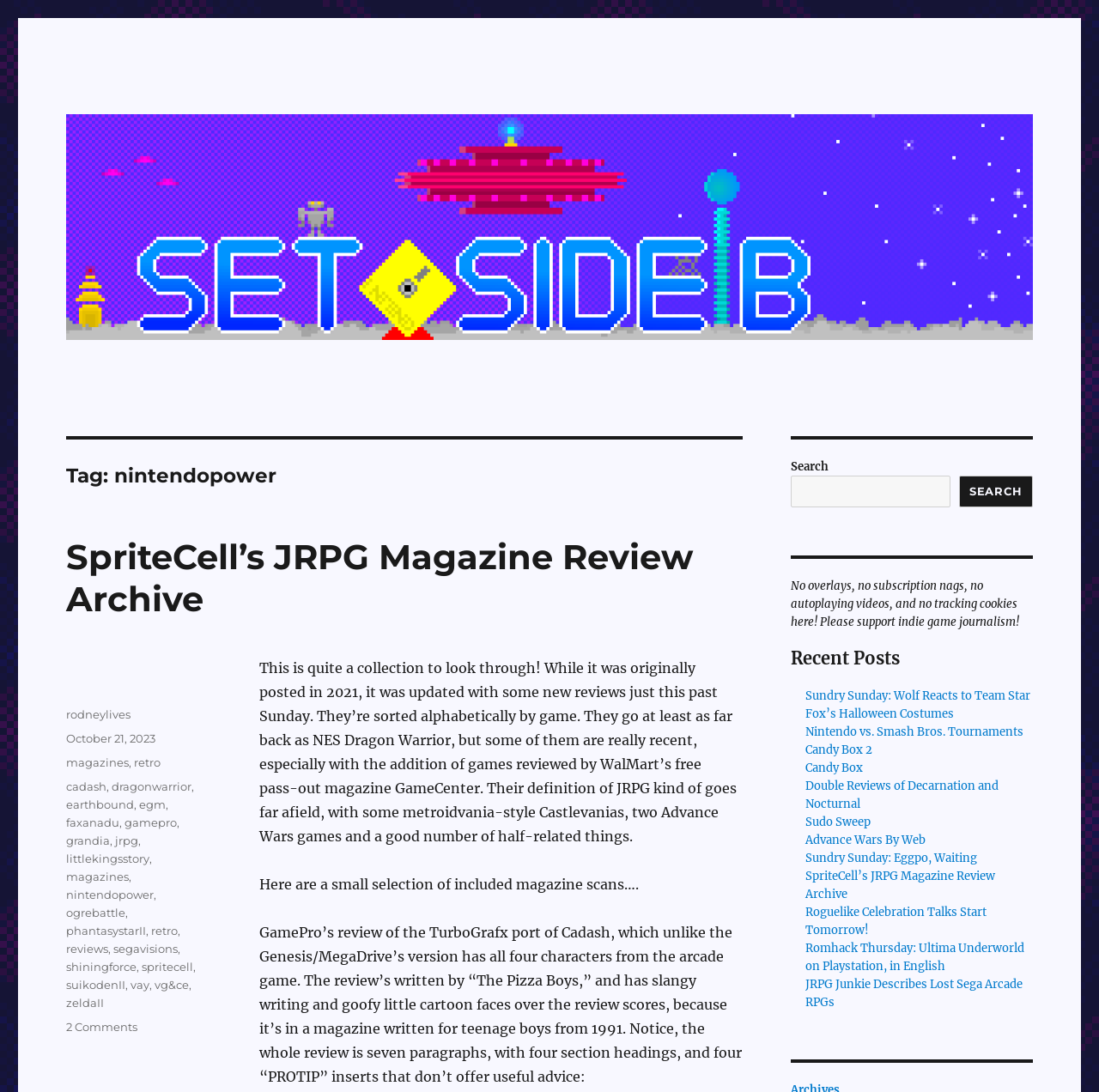Using details from the image, please answer the following question comprehensively:
What is the name of the JRPG magazine review archive?

I found the name of the review archive by looking at the heading of the post, which says 'SpriteCell’s JRPG Magazine Review Archive'.